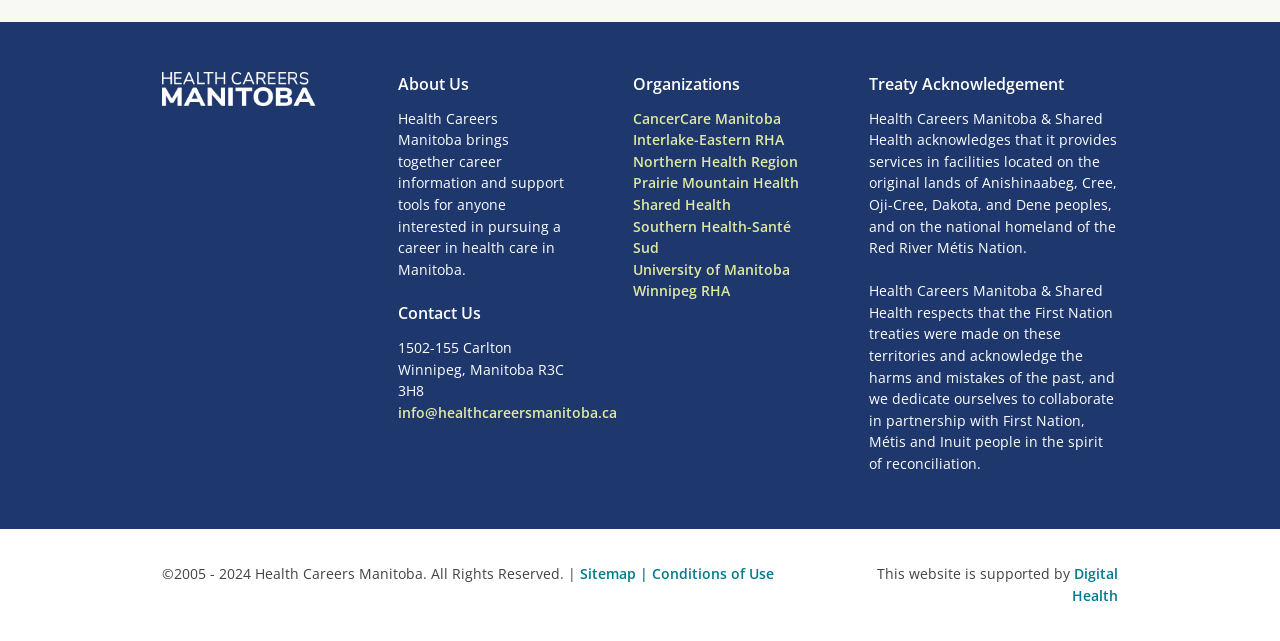Show me the bounding box coordinates of the clickable region to achieve the task as per the instruction: "Contact Health Careers Manitoba via email".

[0.311, 0.629, 0.482, 0.658]